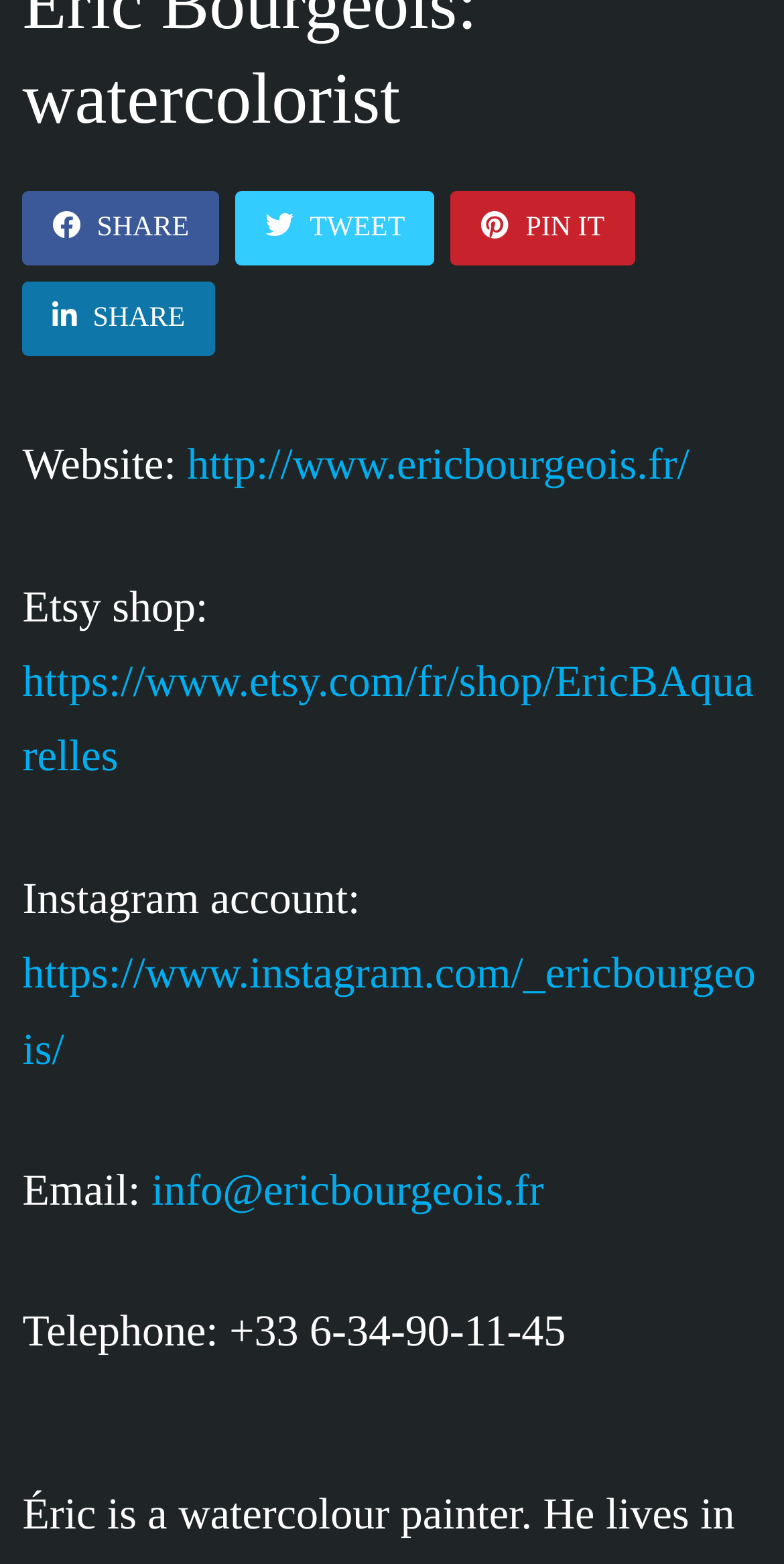Using the element description: "Tweet", determine the bounding box coordinates for the specified UI element. The coordinates should be four float numbers between 0 and 1, [left, top, right, bottom].

[0.3, 0.123, 0.555, 0.17]